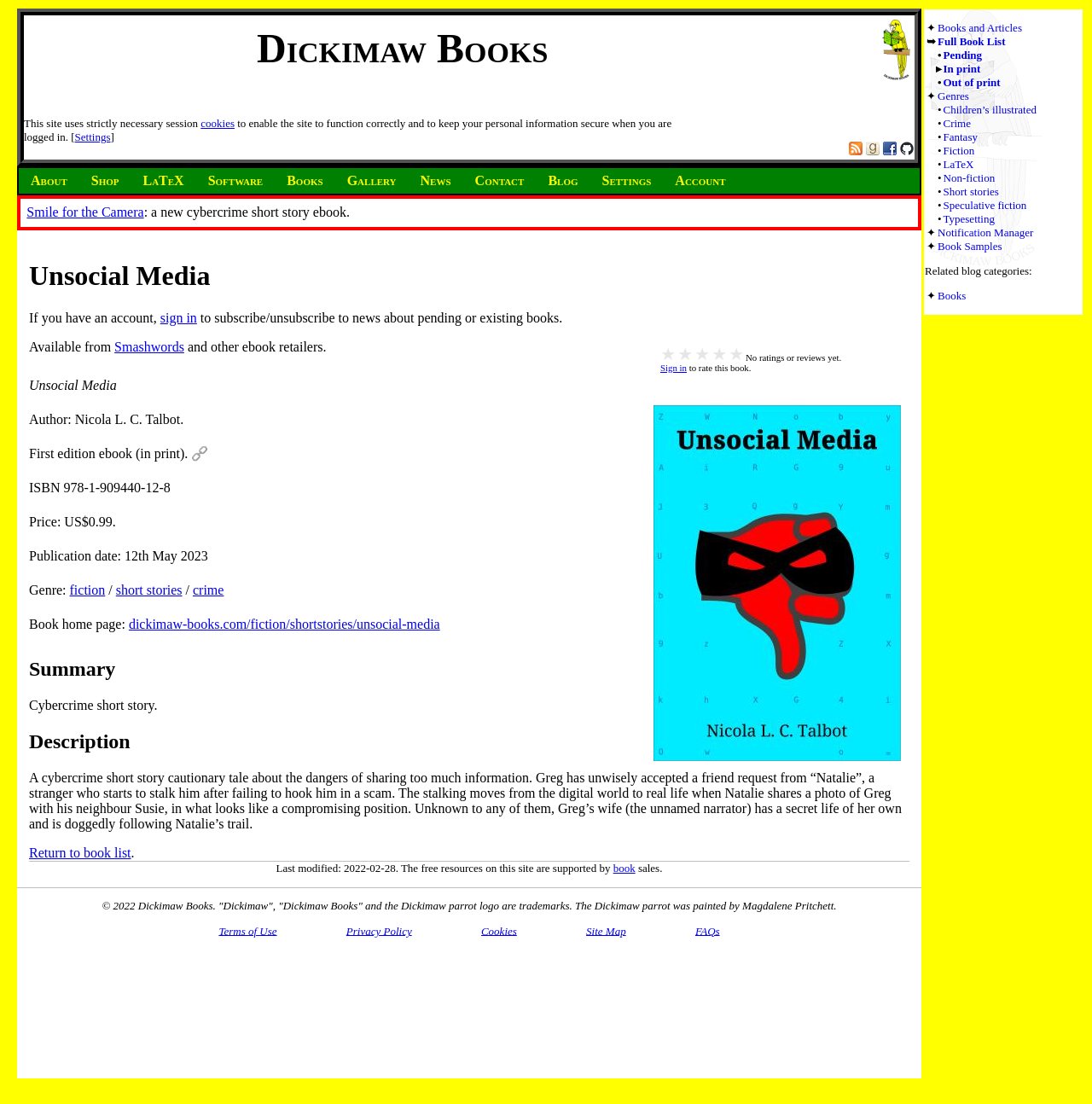Provide the bounding box coordinates of the section that needs to be clicked to accomplish the following instruction: "Sign in to your account."

[0.147, 0.281, 0.18, 0.294]